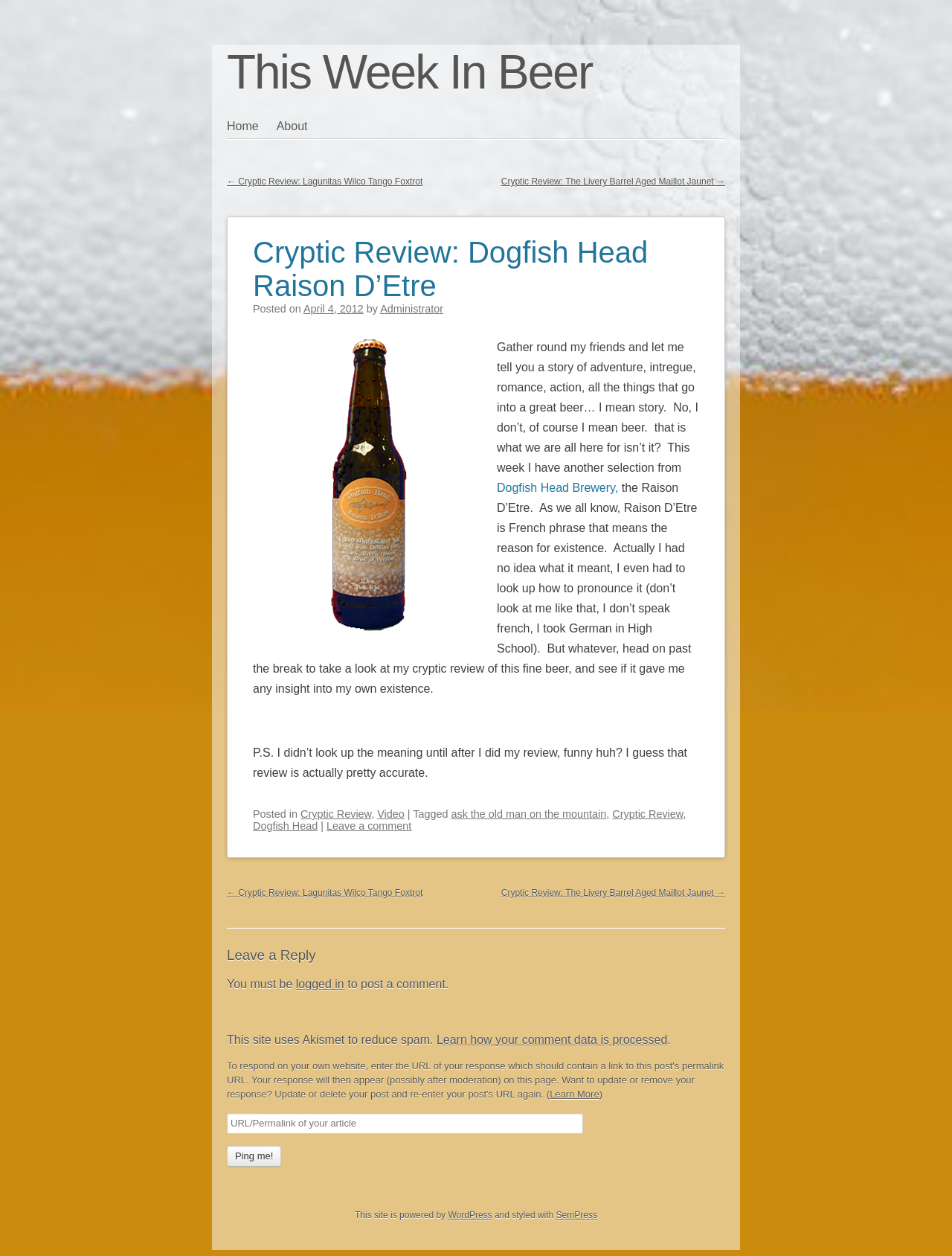Respond with a single word or phrase:
What is the purpose of the 'Ping me!' button?

To update or remove a response